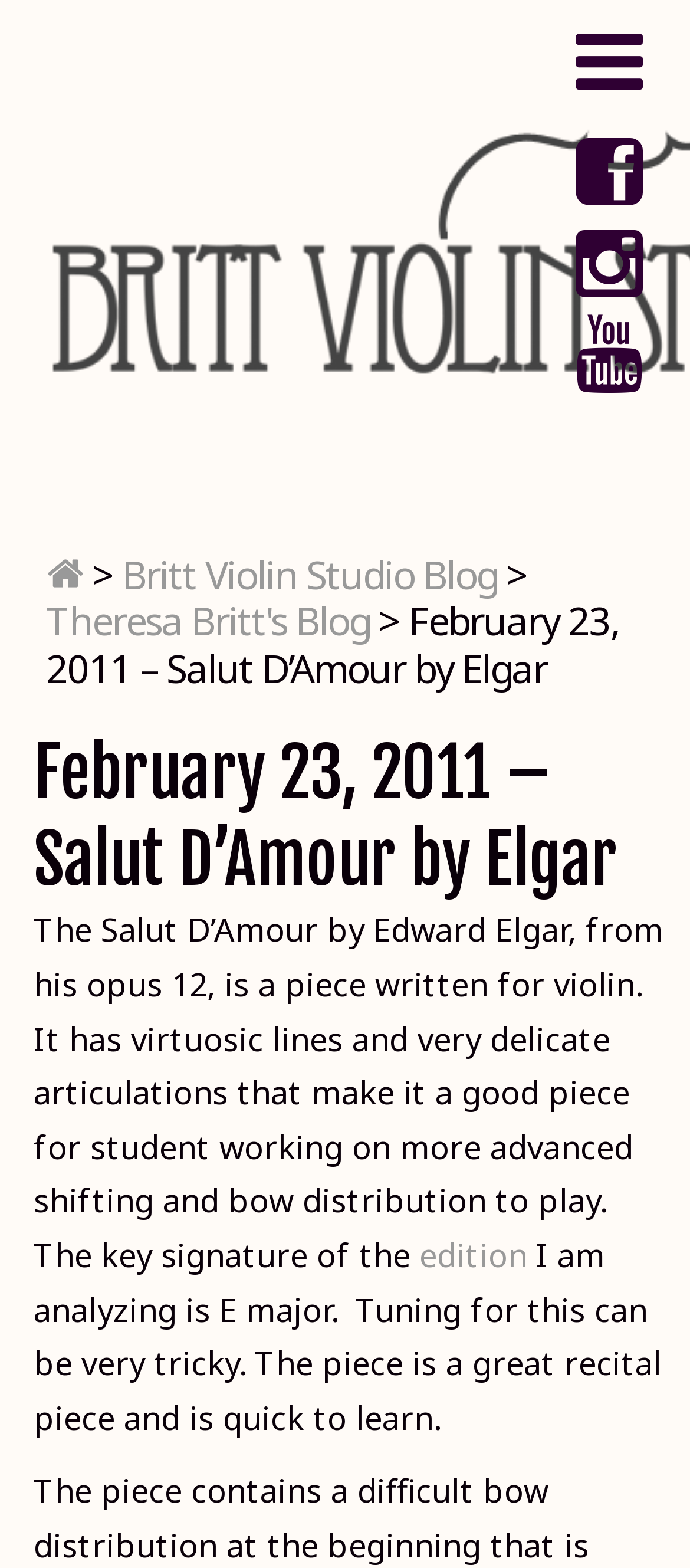Generate a thorough description of the webpage.

The webpage is about Theresa Britt, a violinist in the Texas Hill Country. At the top right corner, there are three social media links, 'I', 'm', and 'r', which are likely icons for Instagram, Facebook, and Twitter, respectively. Below these icons, there is a link to 'j' which is not clearly identifiable.

On the left side of the page, there is a navigation menu with links to 'Britt Violin Studio Blog' and 'Theresa Britt's Blog'. Next to these links, there is a generic element displaying the title 'February 23, 2011 – Salut D’Amour by Elgar'.

The main content of the page is a blog post about the piece 'Salut D’Amour' by Edward Elgar. The post is headed by a title 'February 23, 2011 – Salut D’Amour by Elgar' and followed by a paragraph of text describing the piece. The text explains that the piece is written for violin and requires advanced shifting and bow distribution techniques. It also mentions that the edition being analyzed is in E major, which can be tricky to tune.

There is a link to the word 'edition' within the paragraph, which may lead to more information about the specific edition being referred to. Overall, the webpage appears to be a blog post about a specific piece of music, written by Theresa Britt, a violinist.